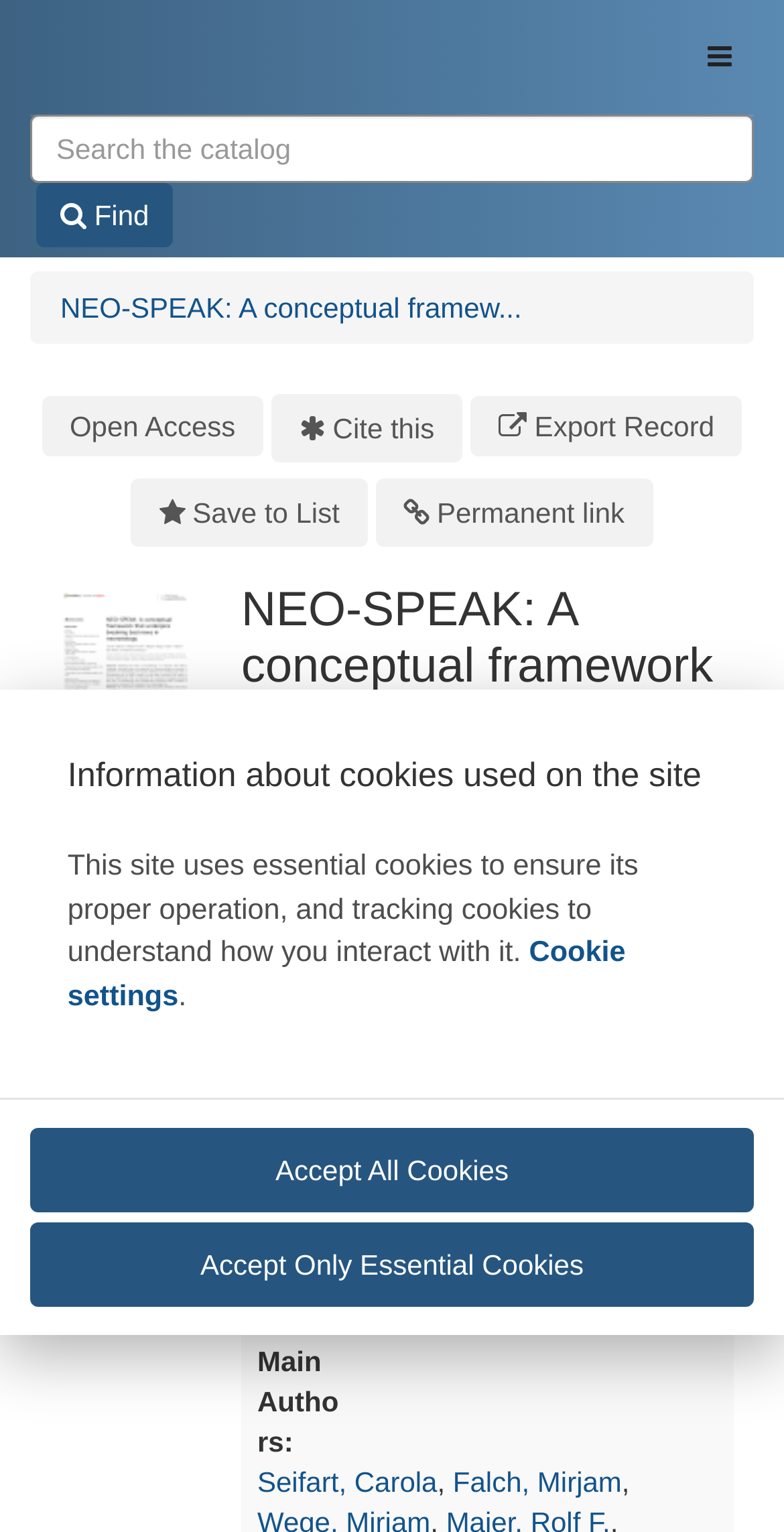Please find the bounding box coordinates in the format (top-left x, top-left y, bottom-right x, bottom-right y) for the given element description. Ensure the coordinates are floating point numbers between 0 and 1. Description: T-Row in the Morning Show

None